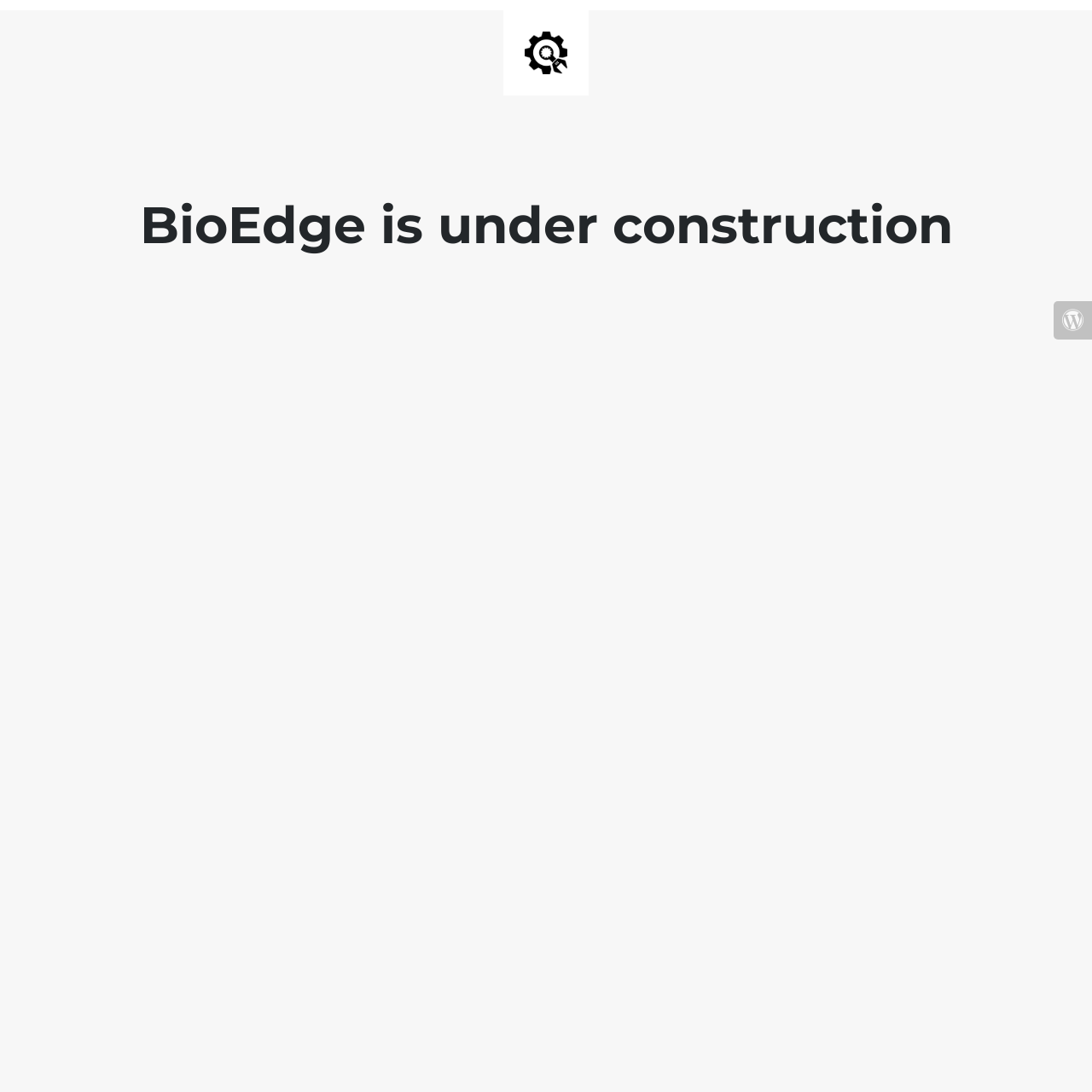Please find and generate the text of the main heading on the webpage.

BioEdge is under construction